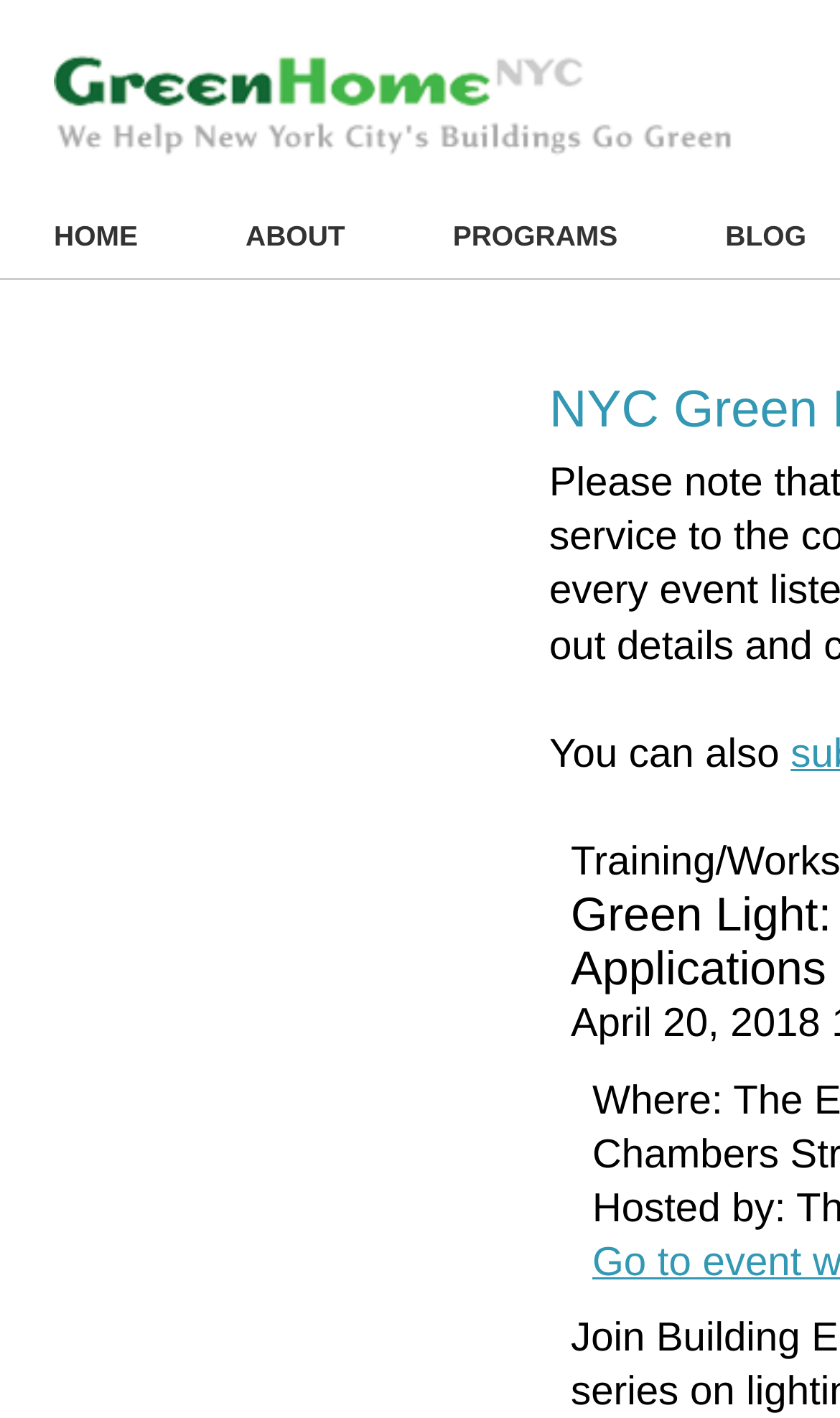What is the last text on the webpage?
Look at the image and answer the question using a single word or phrase.

You can also